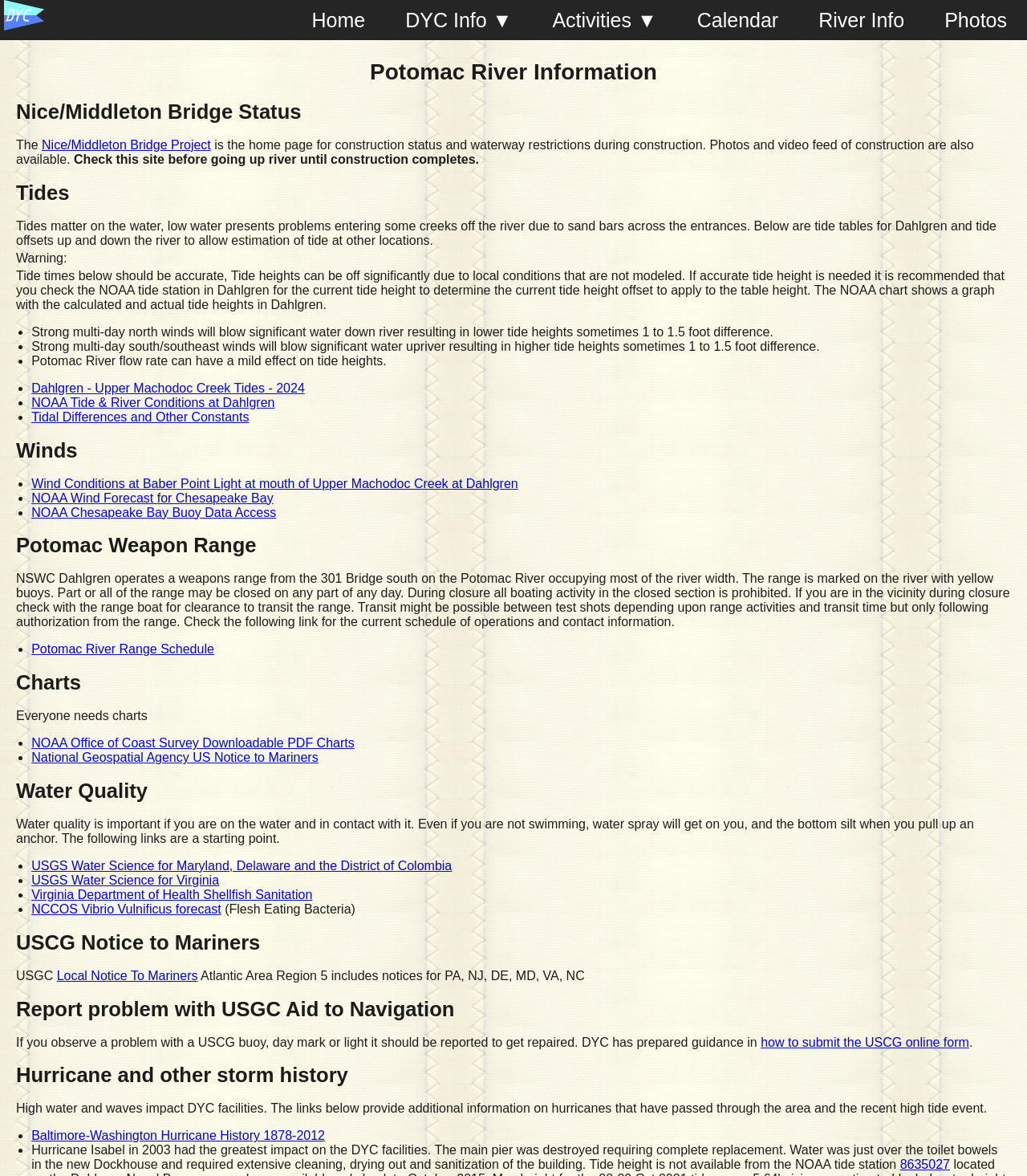What is the purpose of the NOAA tide station in Dahlgren?
Please provide a full and detailed response to the question.

According to the webpage, the NOAA tide station in Dahlgren provides the current tide height, which is necessary to determine the current tide height offset to apply to the table height. This information is important for accurate tide height calculation.